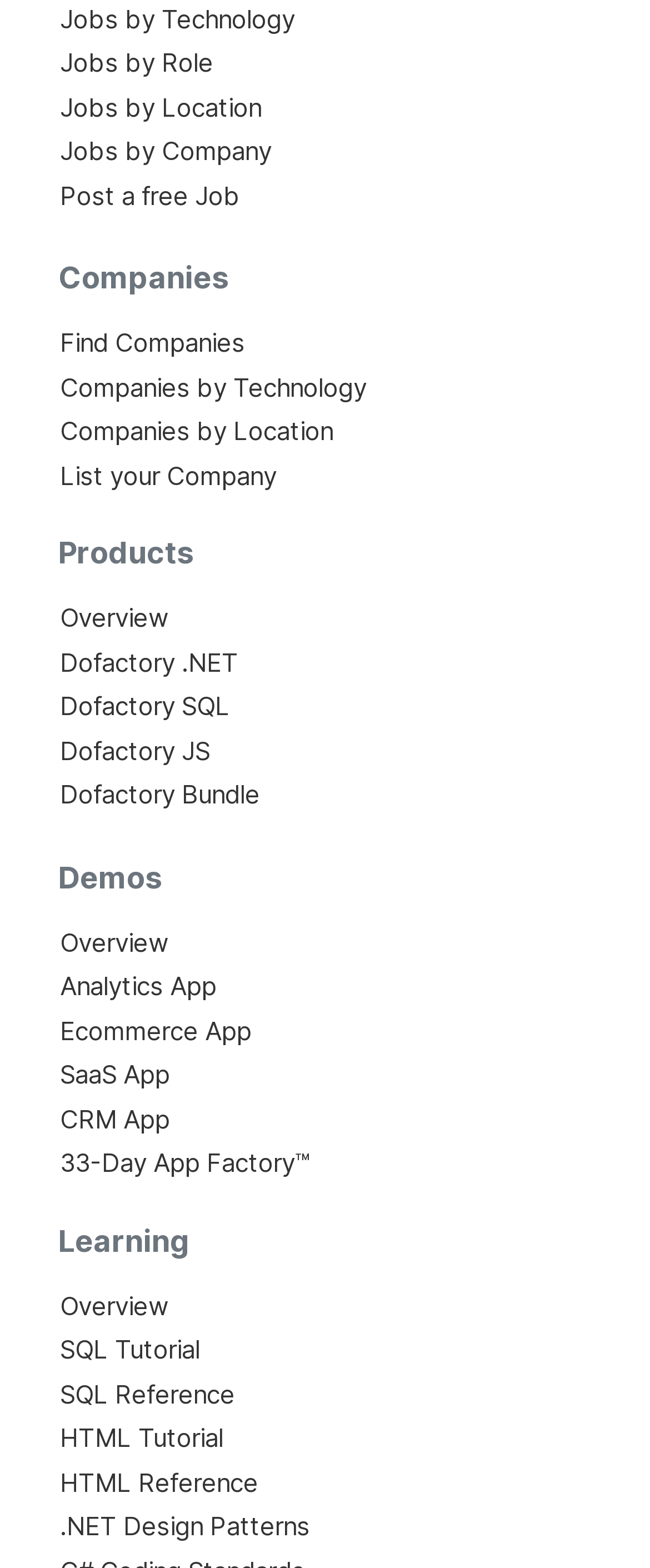Provide a brief response to the question below using a single word or phrase: 
How many company-related links are available?

4